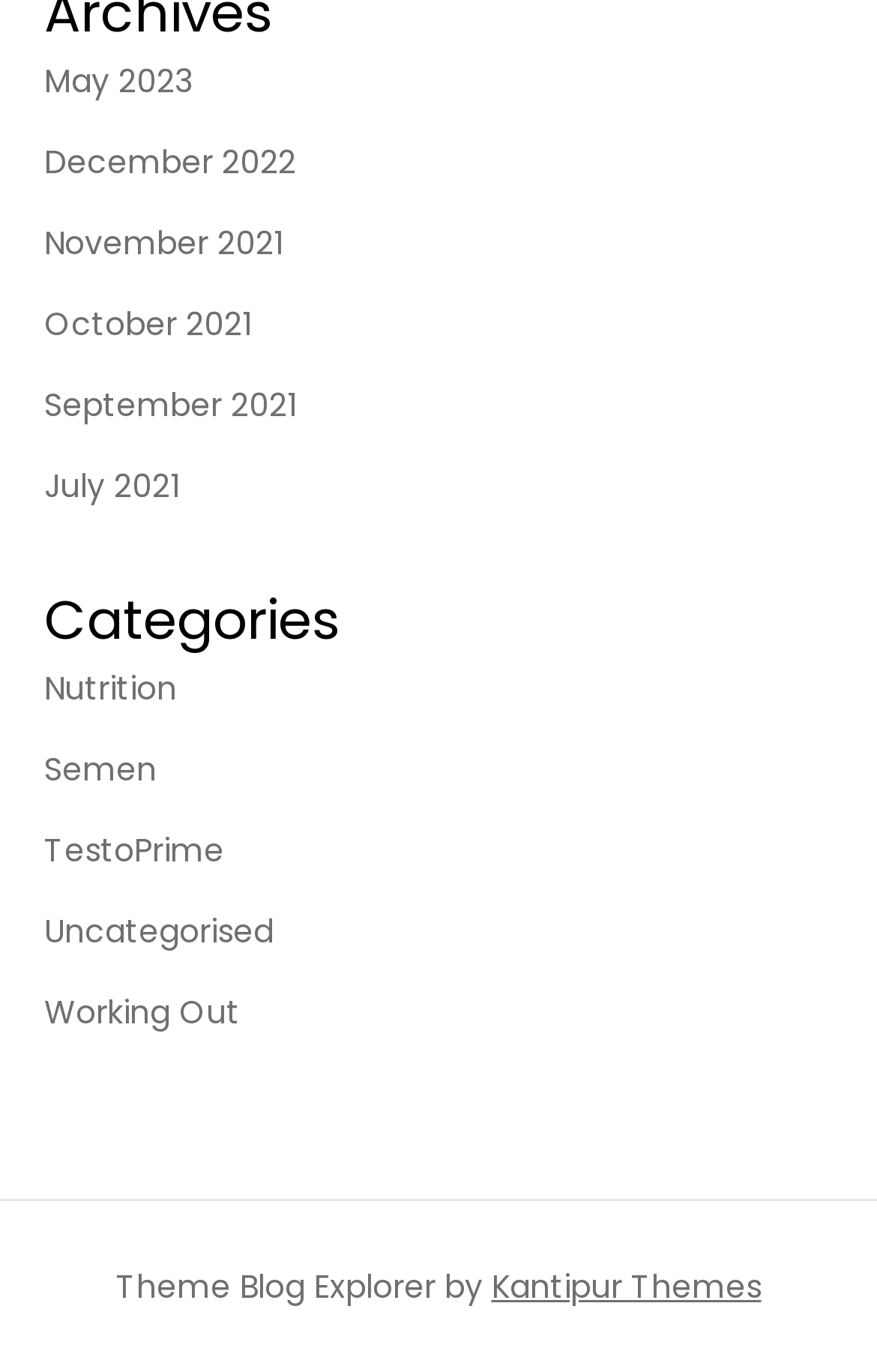What is the earliest month mentioned on the webpage?
Look at the screenshot and give a one-word or phrase answer.

May 2023